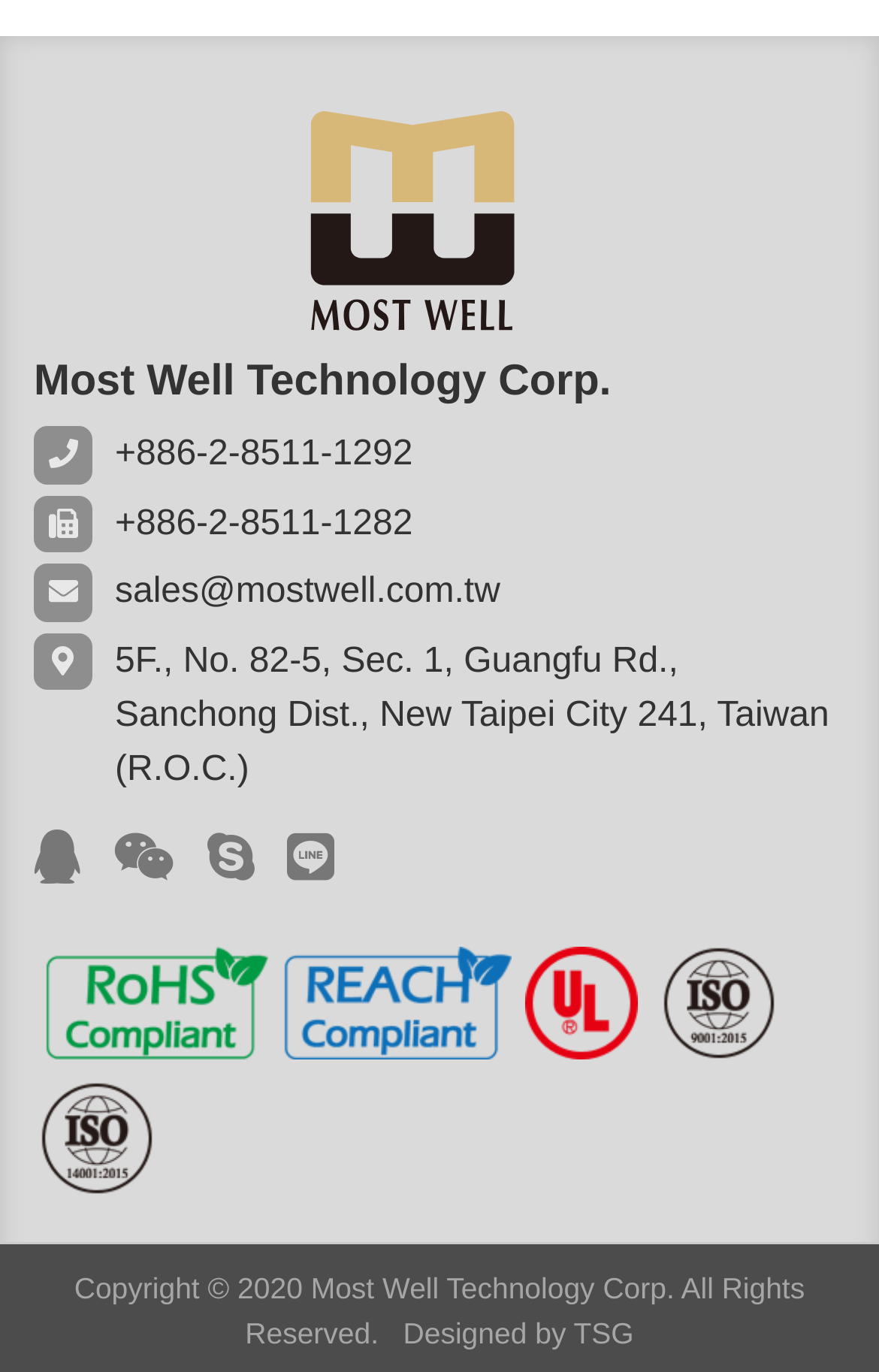From the given element description: "+886-2-8511-1292", find the bounding box for the UI element. Provide the coordinates as four float numbers between 0 and 1, in the order [left, top, right, bottom].

[0.131, 0.318, 0.47, 0.346]